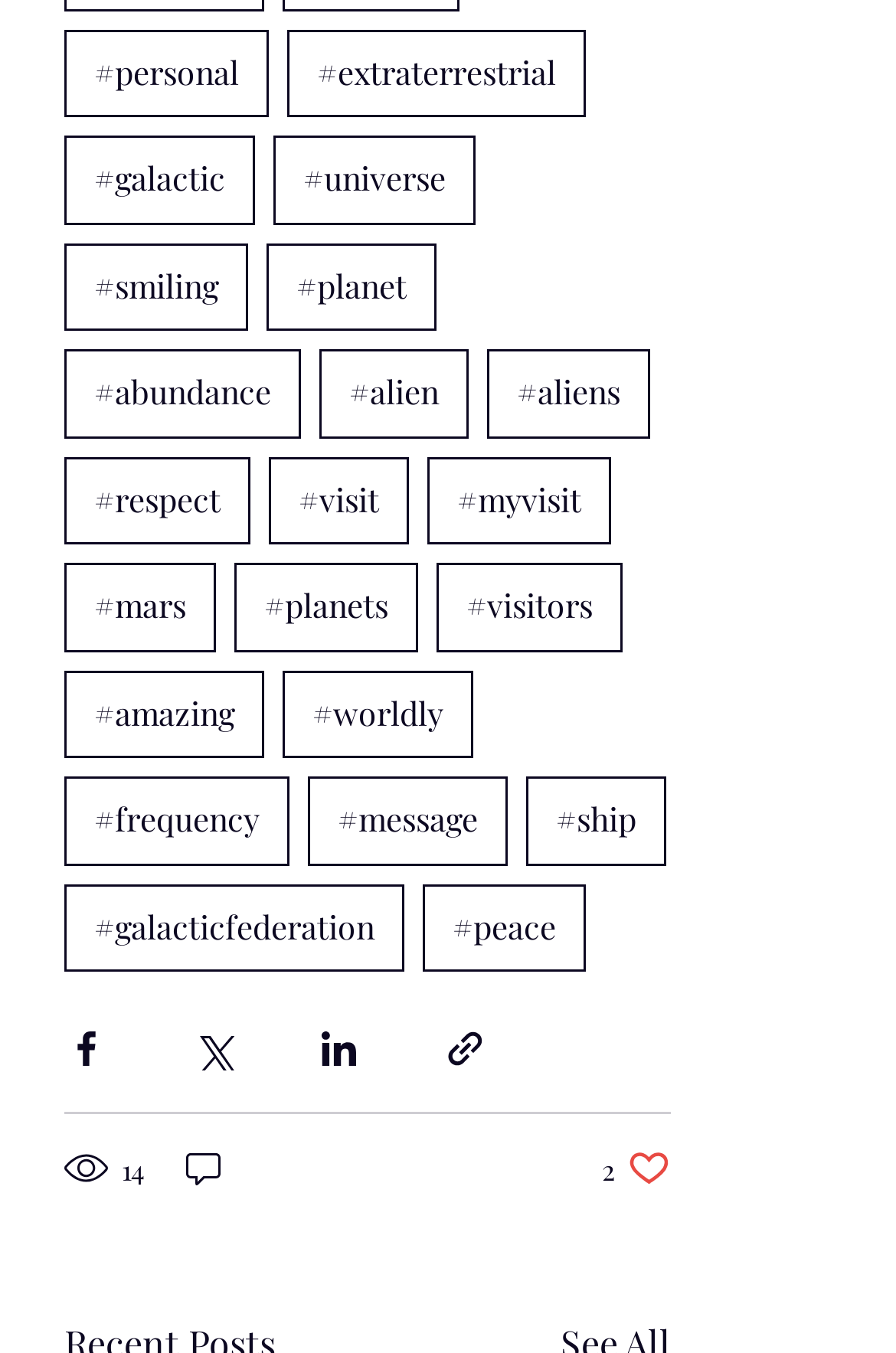Use a single word or phrase to answer the question:
How many links are on the webpage?

20